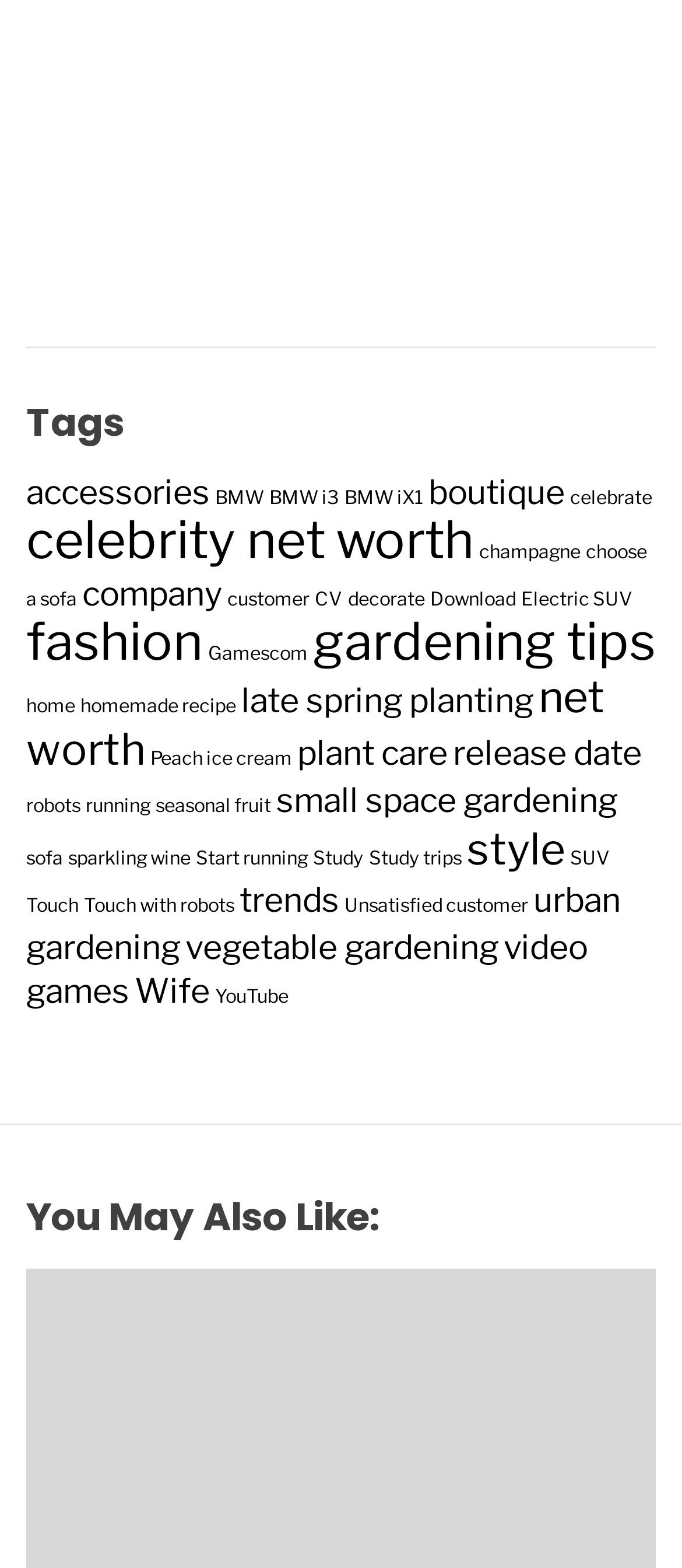Respond concisely with one word or phrase to the following query:
How many links are there on this webpage?

54